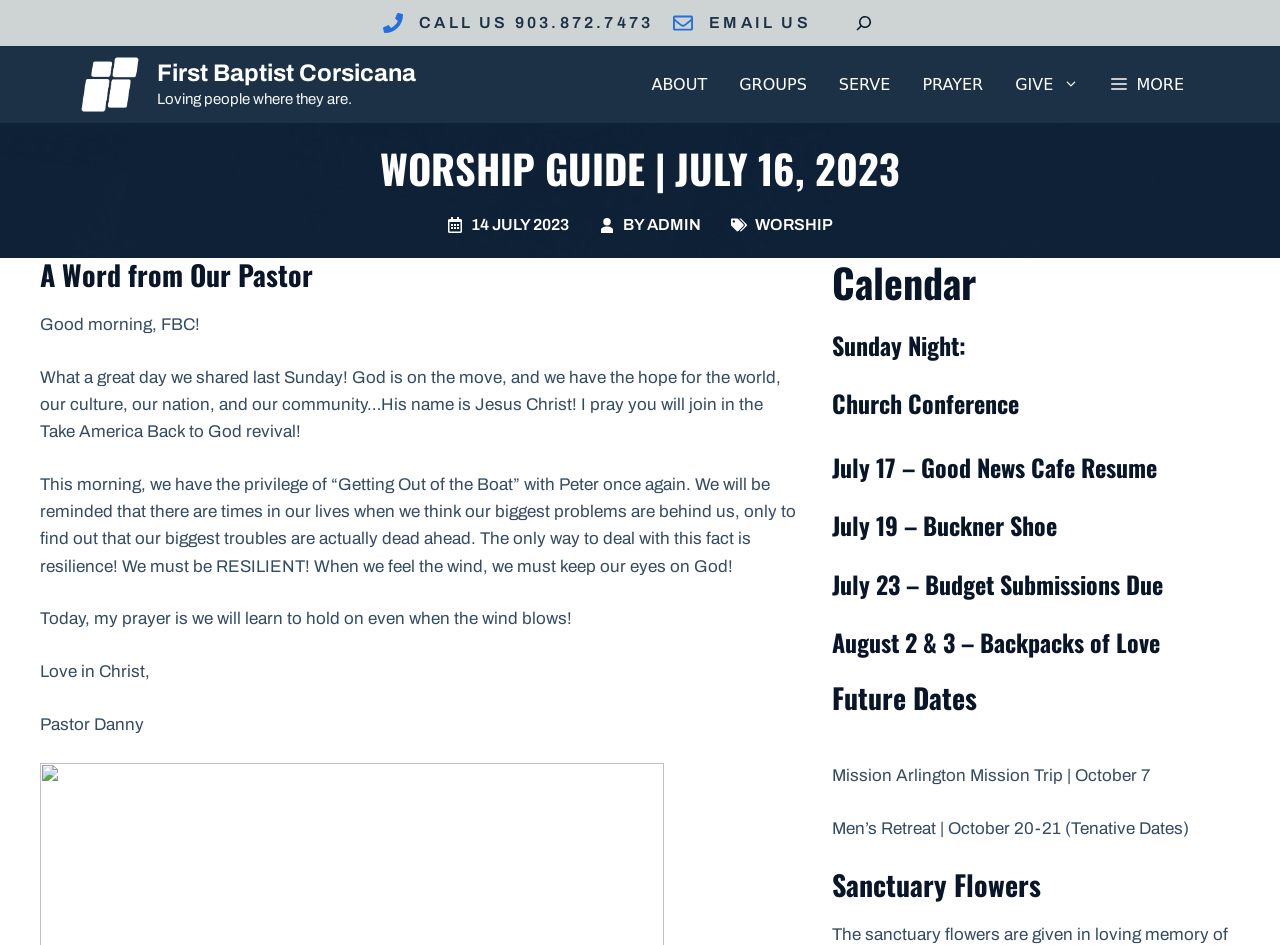Provide the bounding box coordinates of the area you need to click to execute the following instruction: "Email the church".

[0.554, 0.015, 0.633, 0.033]